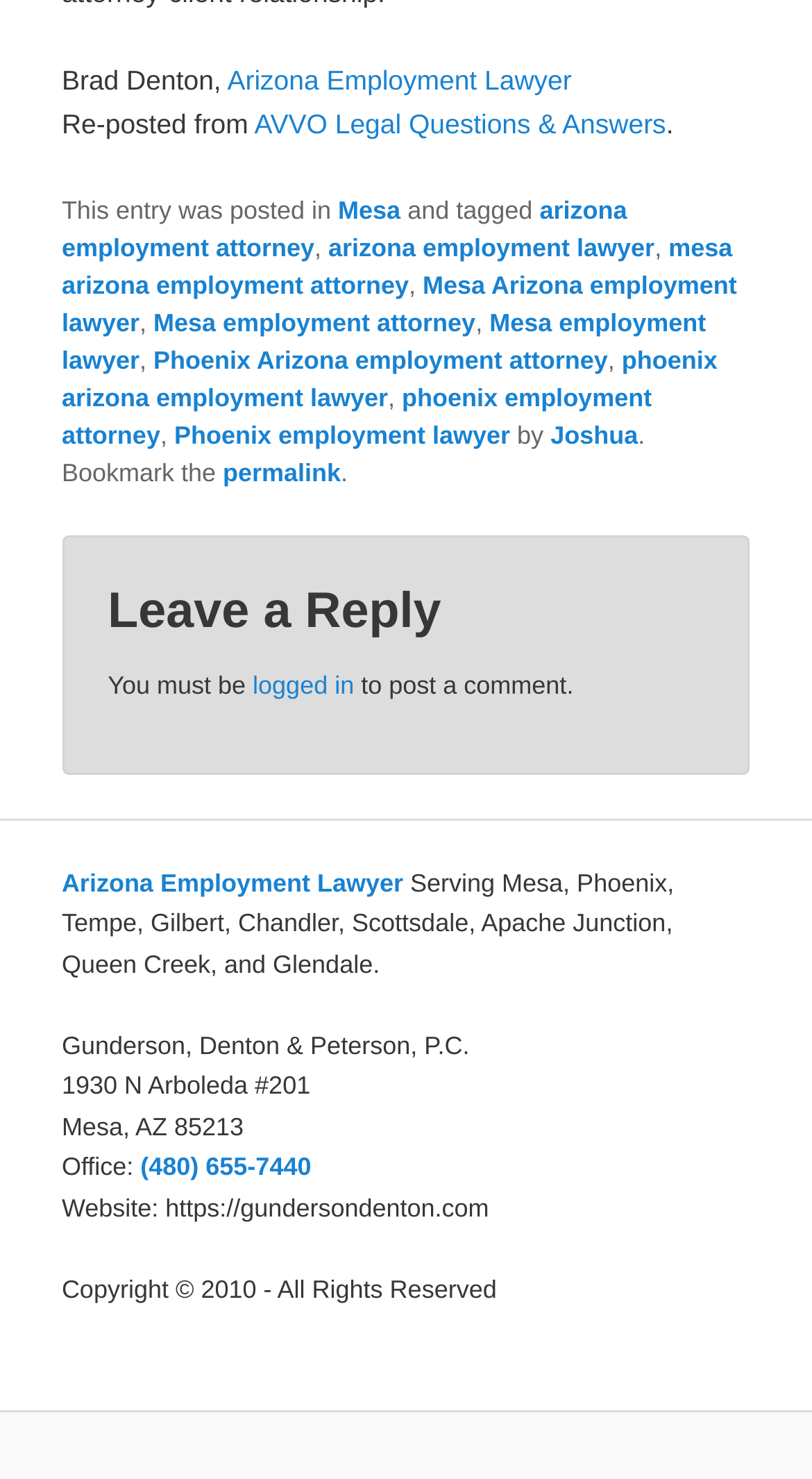What is the website of the law firm?
Give a detailed and exhaustive answer to the question.

The website of the law firm is mentioned in the footer section of the webpage, where it says 'Website: https://gundersondenton.com'. This is likely the website of the law firm that the webpage is associated with.